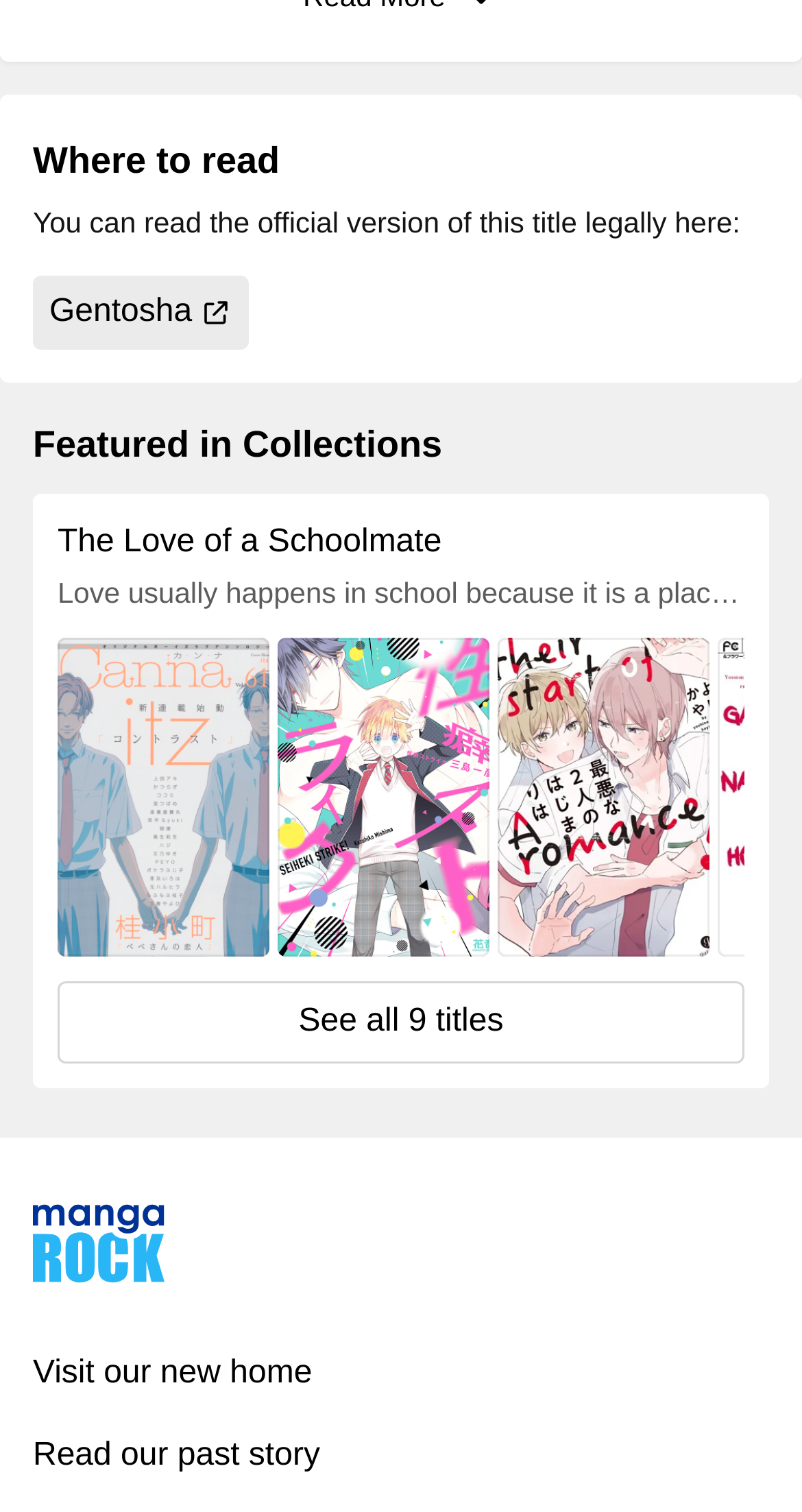Respond to the question below with a single word or phrase:
What is the name of the publisher mentioned on this page?

Gentosha